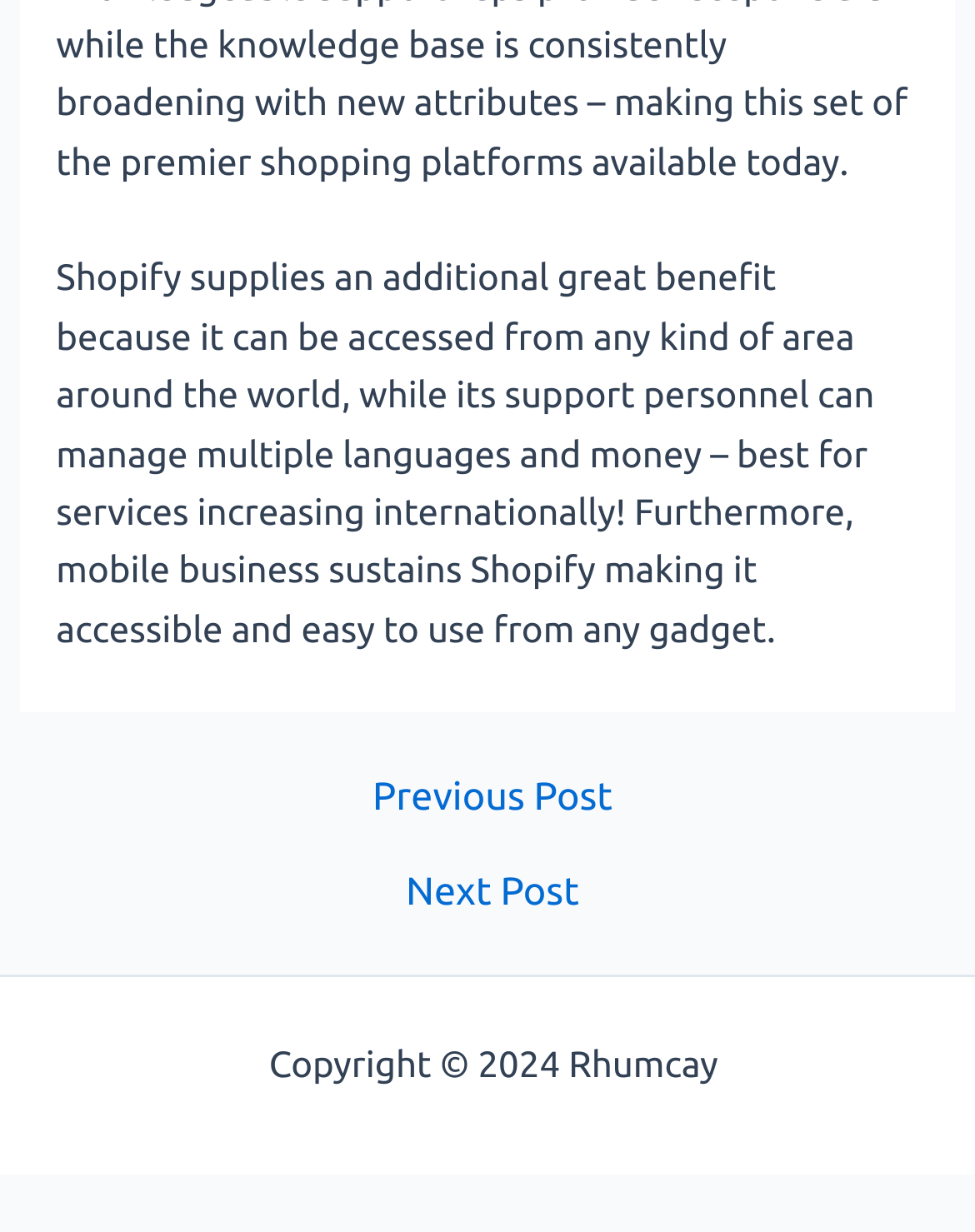Use a single word or phrase to answer this question: 
How many navigation links are there?

2